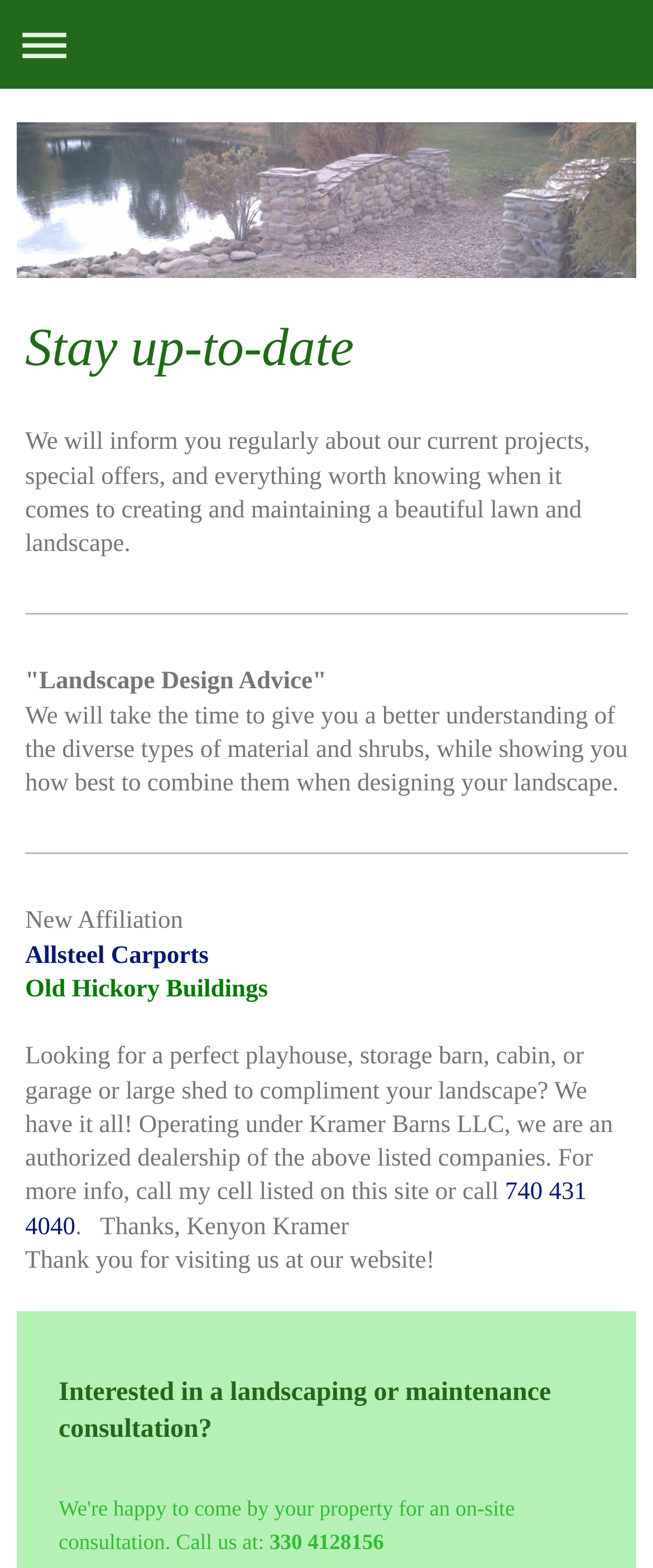What is the purpose of the 'Stay up-to-date' section?
From the image, respond using a single word or phrase.

to inform about projects, offers, and lawn care